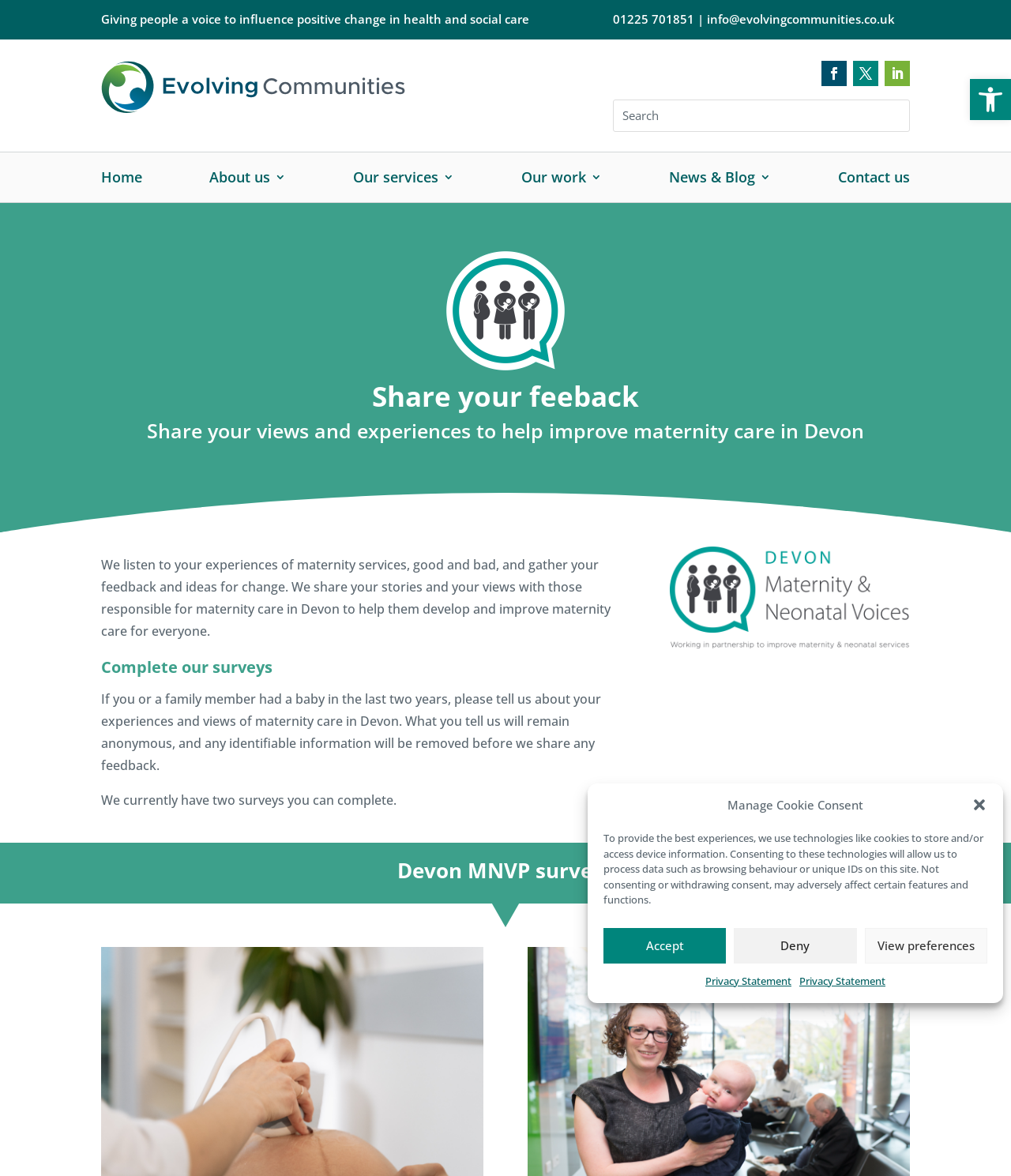Pinpoint the bounding box coordinates of the clickable area necessary to execute the following instruction: "Search for something". The coordinates should be given as four float numbers between 0 and 1, namely [left, top, right, bottom].

[0.607, 0.085, 0.899, 0.111]